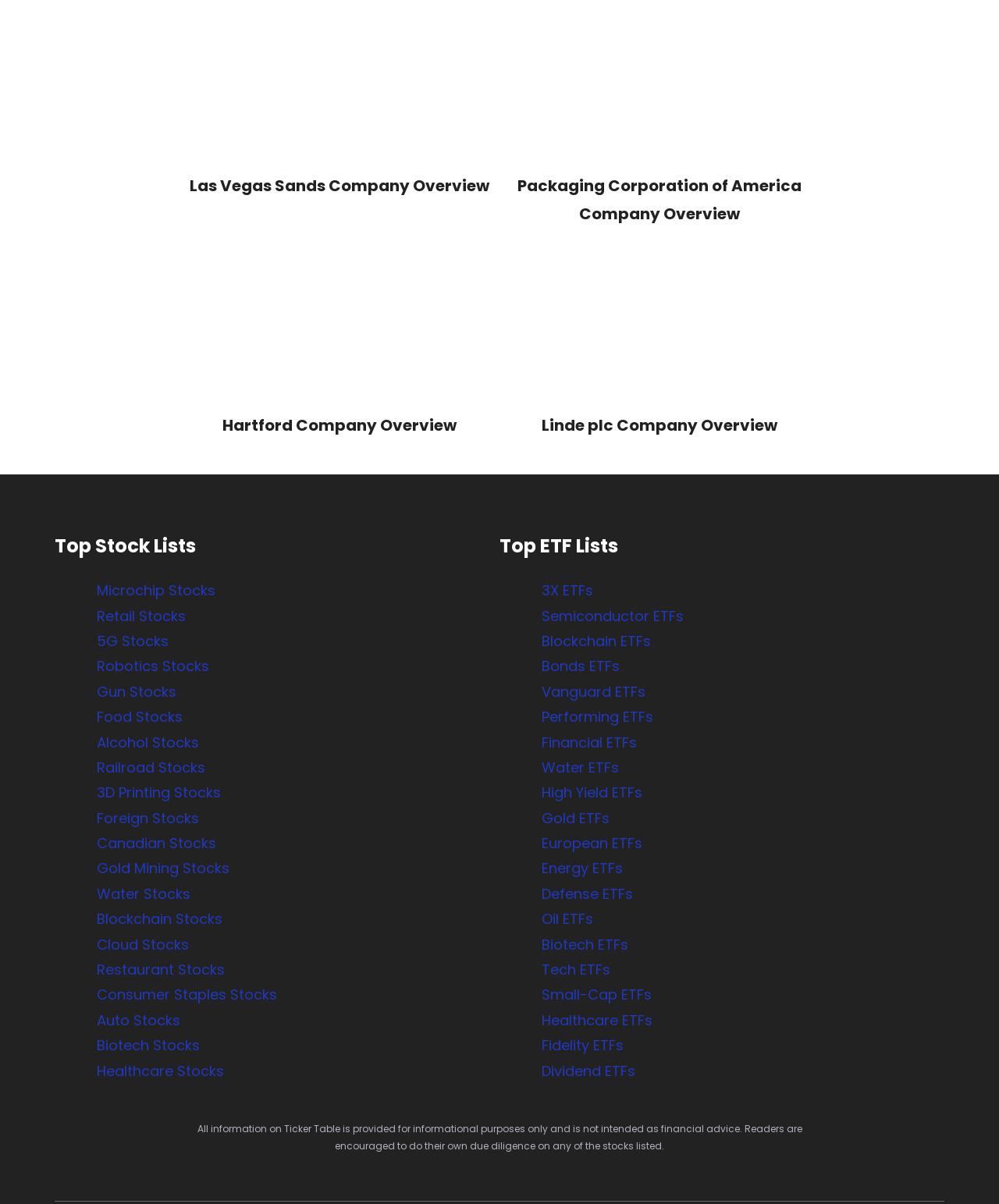Given the element description alt="pkg", identify the bounding box coordinates for the UI element on the webpage screenshot. The format should be (top-left x, top-left y, bottom-right x, bottom-right y), with values between 0 and 1.

[0.508, 0.064, 0.812, 0.08]